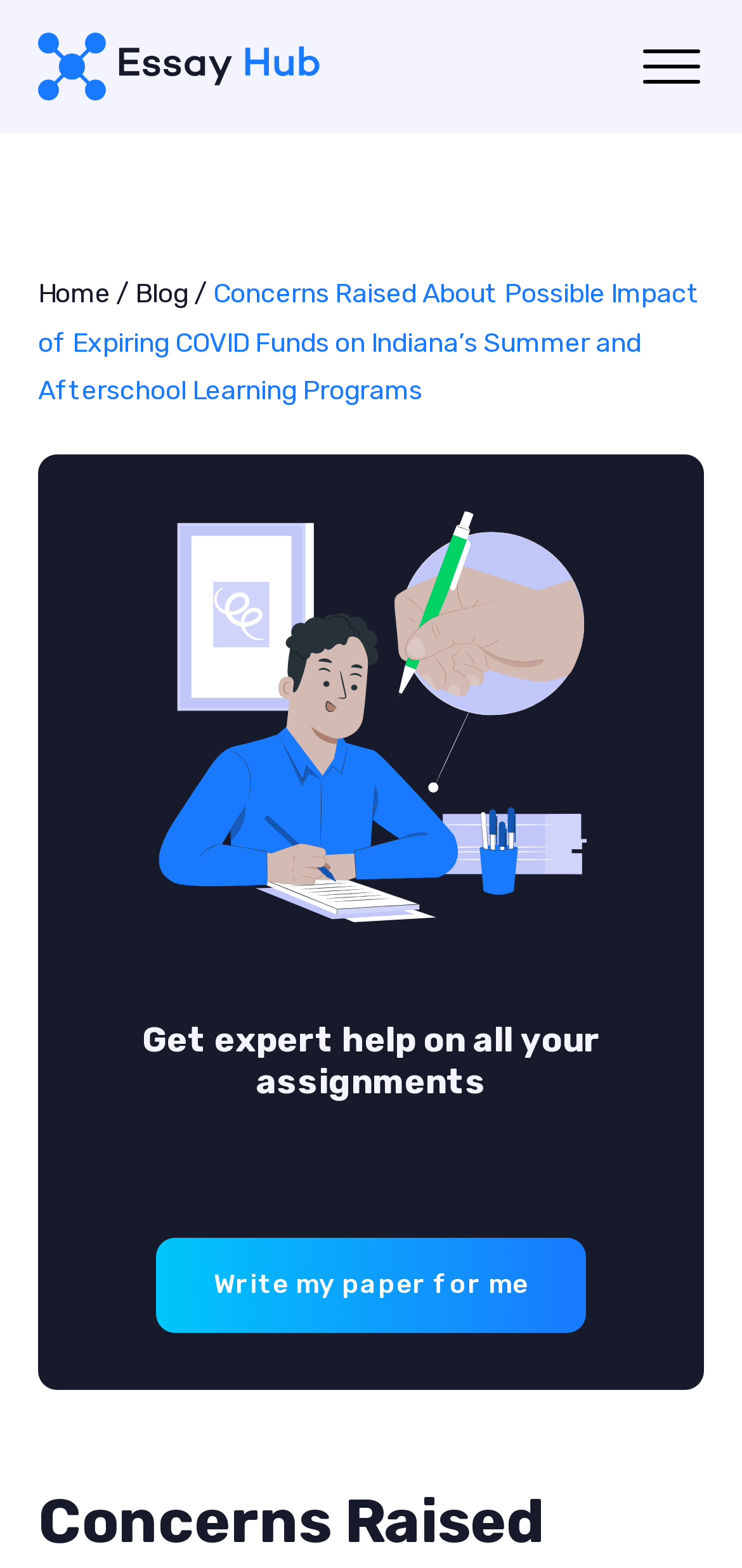How many links are in the top navigation bar?
Answer with a single word or phrase by referring to the visual content.

3